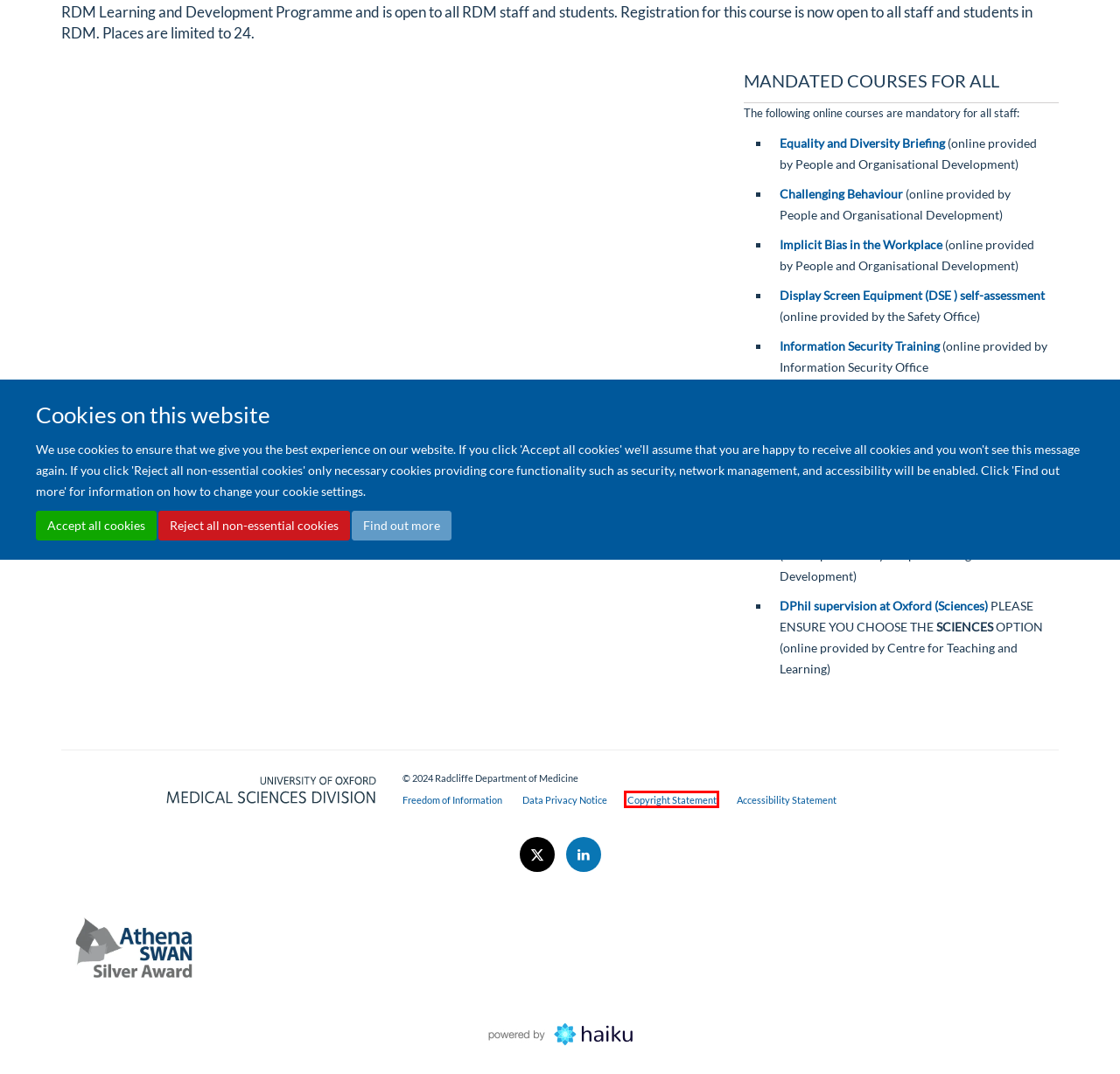You are given a screenshot of a webpage within which there is a red rectangle bounding box. Please choose the best webpage description that matches the new webpage after clicking the selected element in the bounding box. Here are the options:
A. DSE Self Assessment and Eye Tests | Safety Office
B. risr/
C. Cookie Statement — Radcliffe Department of Medicine
D. Data Privacy Notice — Radcliffe Department of Medicine
E. Information Security and Data Protection training course | Information Security
F. Course listing | People and Organisational Development
G. Ownership, Liability and Use | University of Oxford
H. Home | People and Organisational Development

G